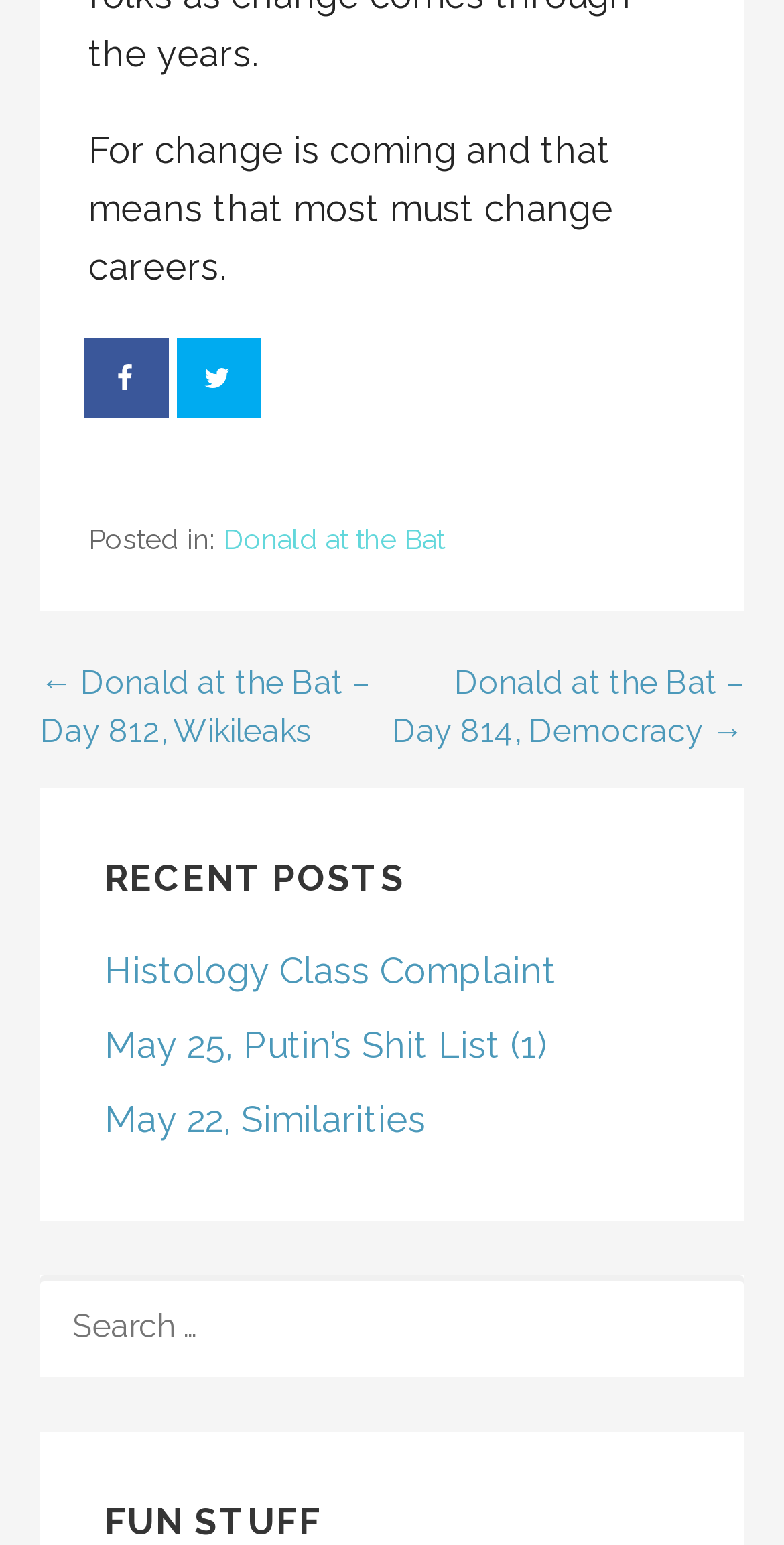Specify the bounding box coordinates of the area to click in order to follow the given instruction: "Share on Facebook."

[0.113, 0.218, 0.215, 0.27]